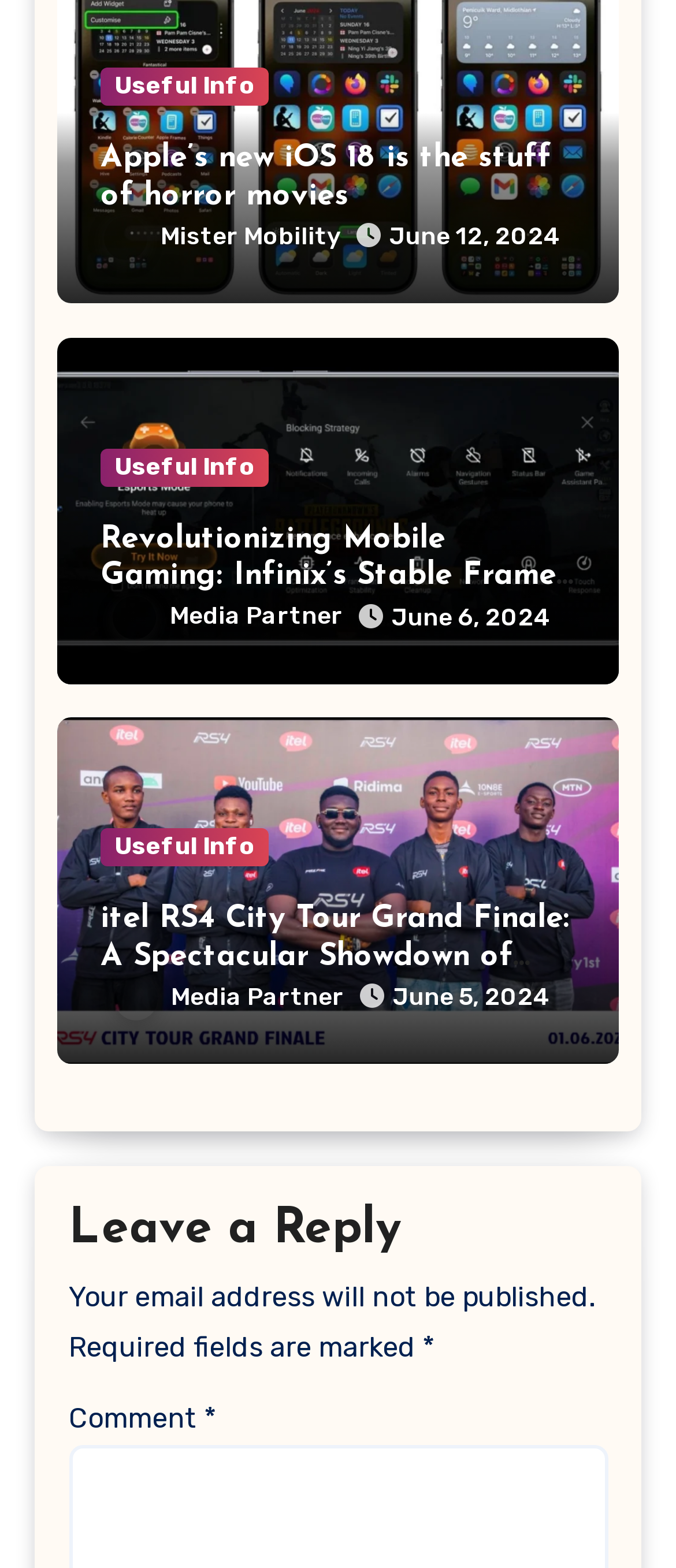Locate the bounding box coordinates of the item that should be clicked to fulfill the instruction: "Read the article 'Apple’s new iOS 18 is the stuff of horror movies'".

[0.149, 0.09, 0.851, 0.137]